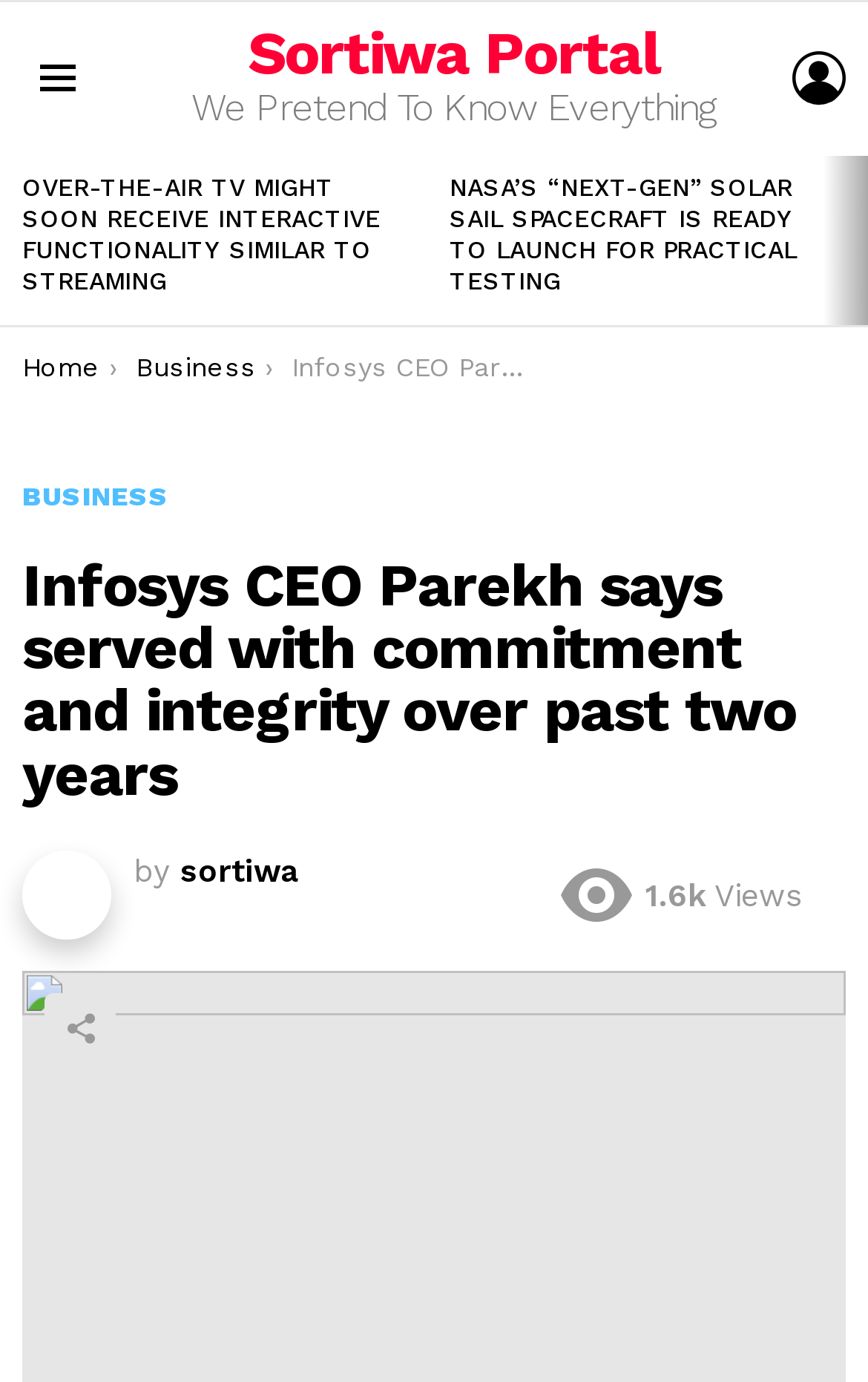How many views does the article 'Infosys CEO Parekh says served with commitment and integrity over past two years' have?
Deliver a detailed and extensive answer to the question.

I found the view count '1.6k' next to the 'Views' label below the article 'Infosys CEO Parekh says served with commitment and integrity over past two years', which indicates the number of views for this article.